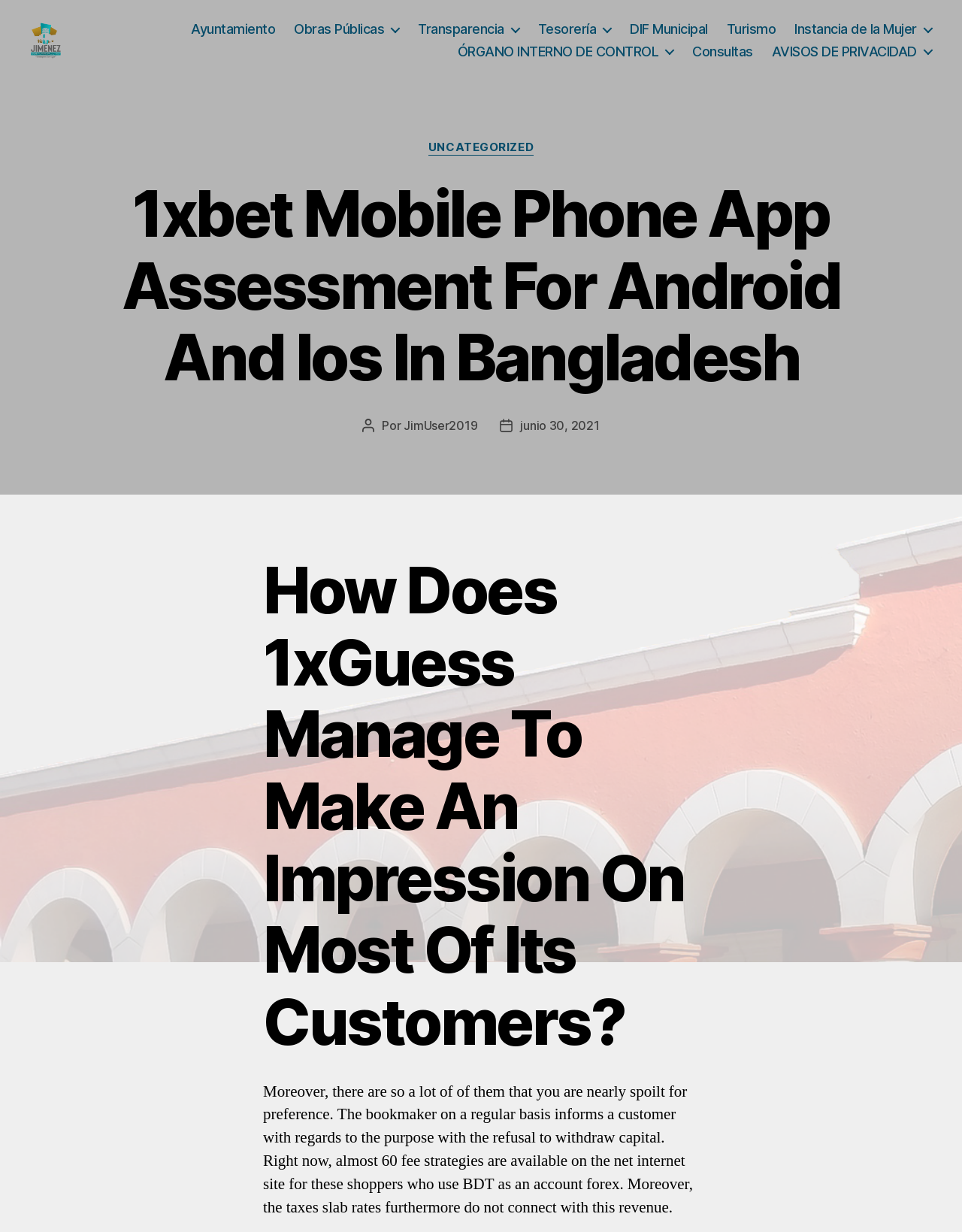Specify the bounding box coordinates of the element's area that should be clicked to execute the given instruction: "Read the article about 1xbet Mobile Phone App Assessment". The coordinates should be four float numbers between 0 and 1, i.e., [left, top, right, bottom].

[0.109, 0.15, 0.891, 0.325]